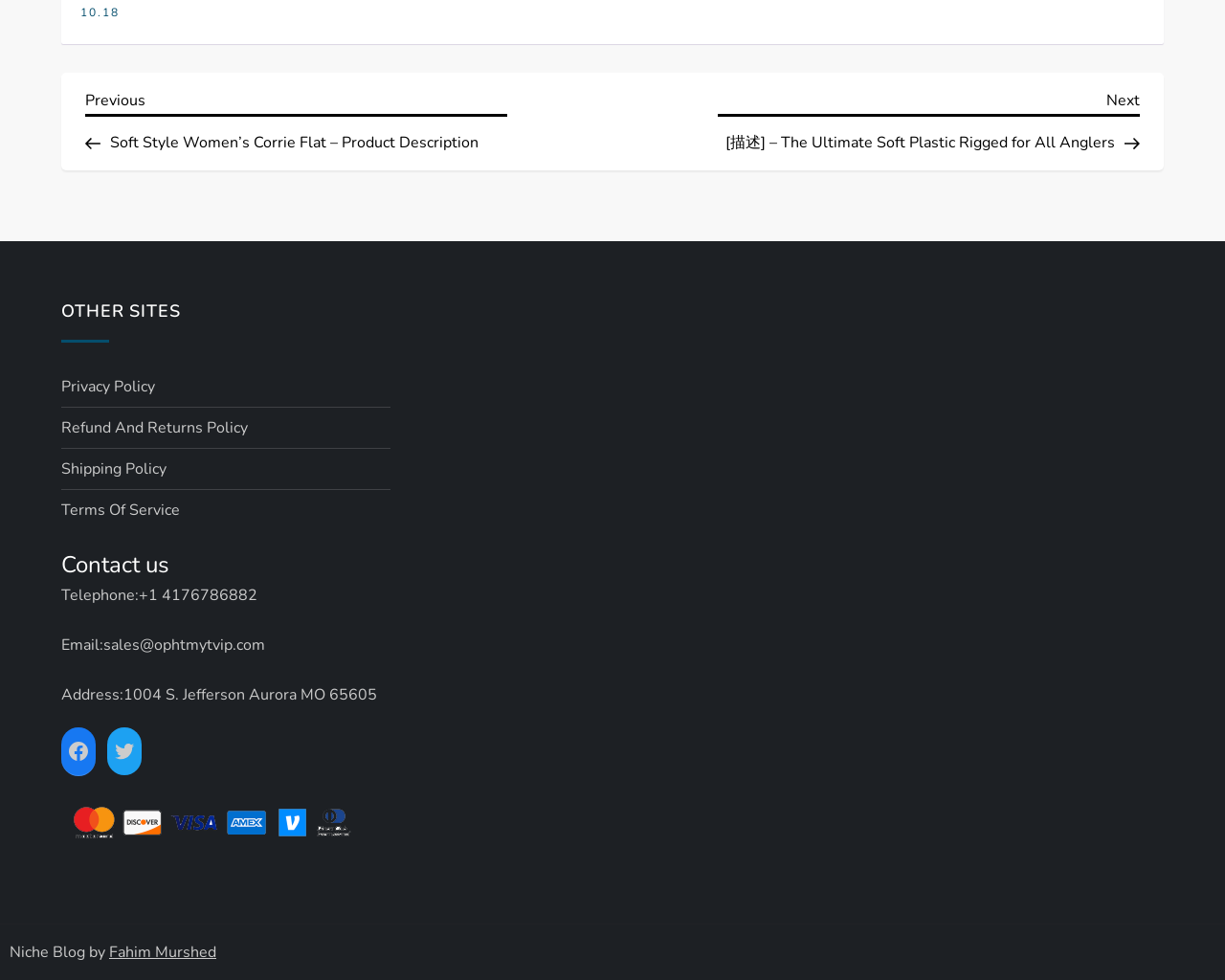What is the previous post about?
Using the image as a reference, answer the question with a short word or phrase.

Soft Style Women’s Corrie Flat